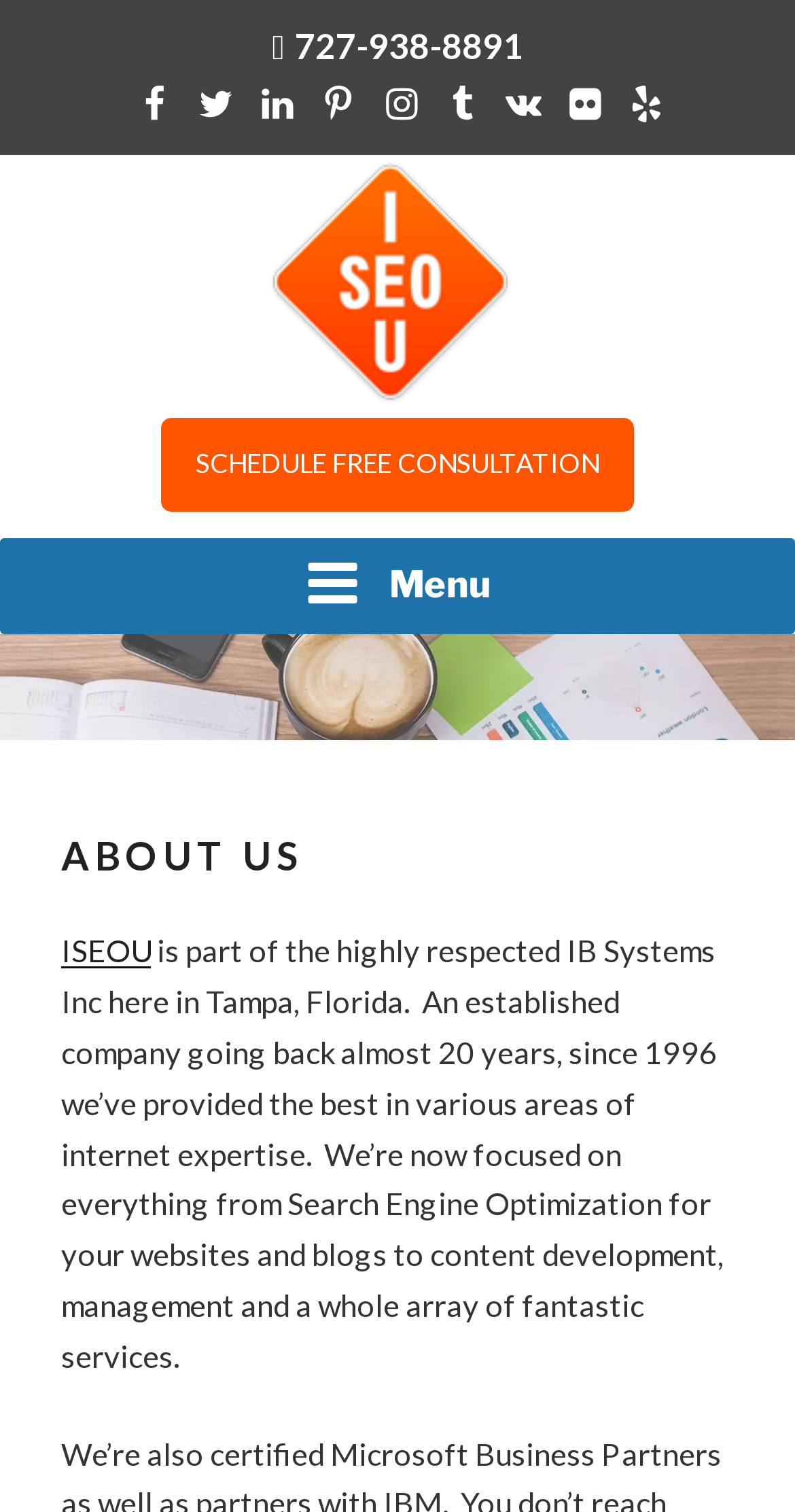Find the UI element described as: "Schedule free consultation" and predict its bounding box coordinates. Ensure the coordinates are four float numbers between 0 and 1, [left, top, right, bottom].

[0.203, 0.277, 0.797, 0.338]